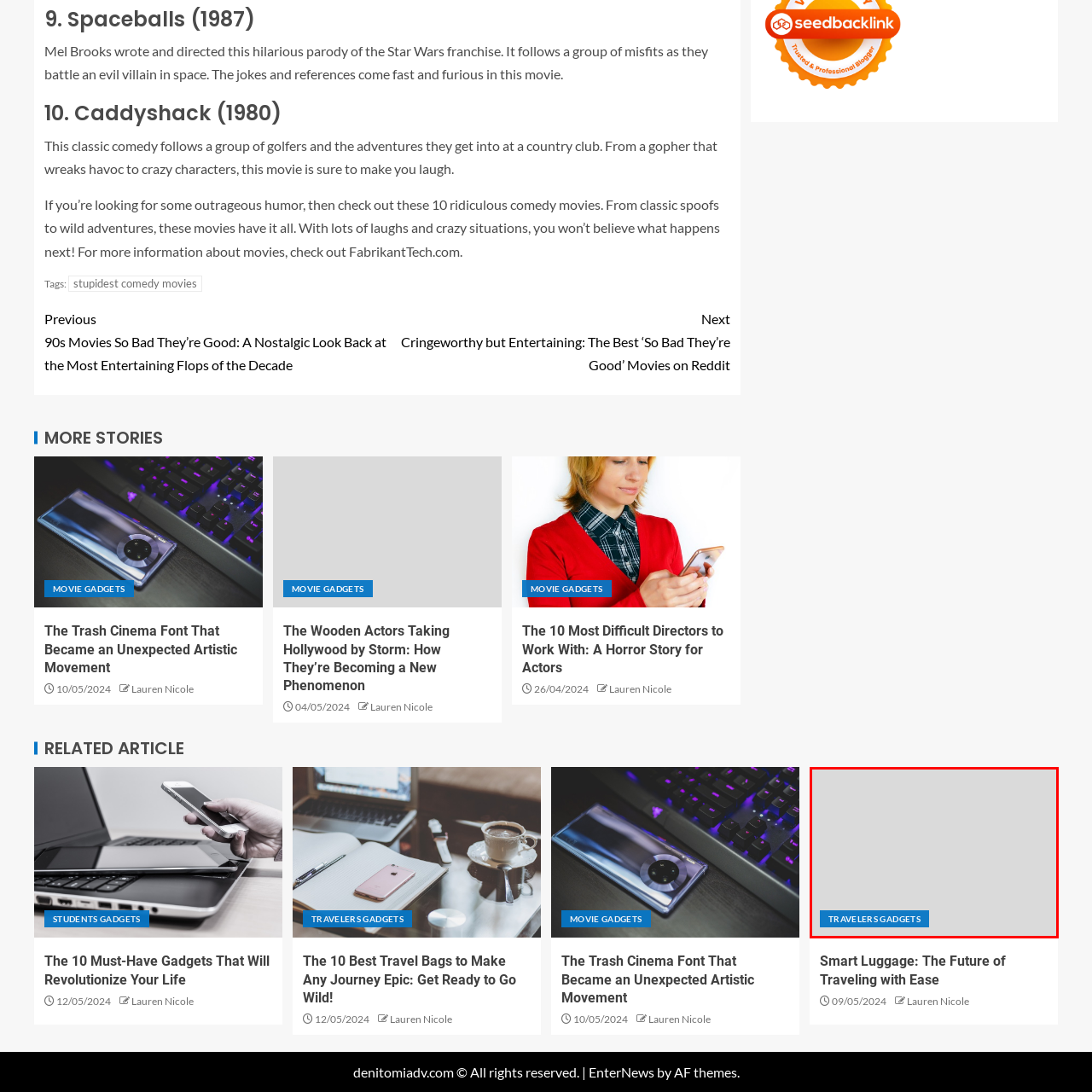Construct a detailed caption for the image enclosed in the red box.

The image features a prominent blue button labeled "TRAVELER'S GADGETS," designed to draw attention for navigation purposes. This element likely leads to a section focused on essential gadgets for travelers, enhancing their journey with innovative tools and accessories. Positioned on a clean, light gray background, the button's stark contrast serves to highlight its importance, inviting users to explore further into useful travel-related content. The surrounding layout suggests this section is part of a larger article emphasizing gadgets that revolutionize the travel experience, appealing to travelers seeking efficiency and convenience during their adventures.